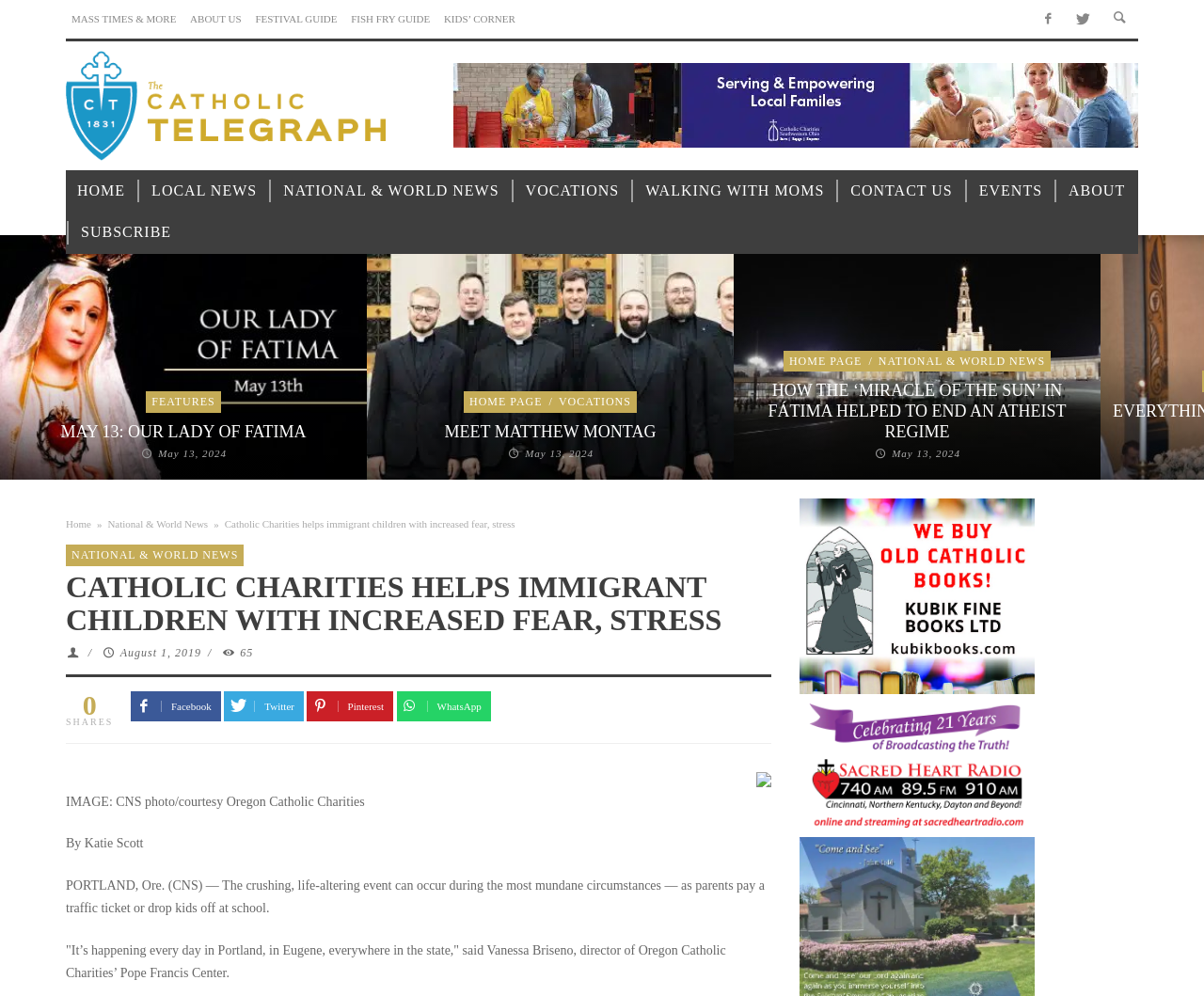Locate the bounding box coordinates of the clickable element to fulfill the following instruction: "Get in touch with the author". Provide the coordinates as four float numbers between 0 and 1 in the format [left, top, right, bottom].

None